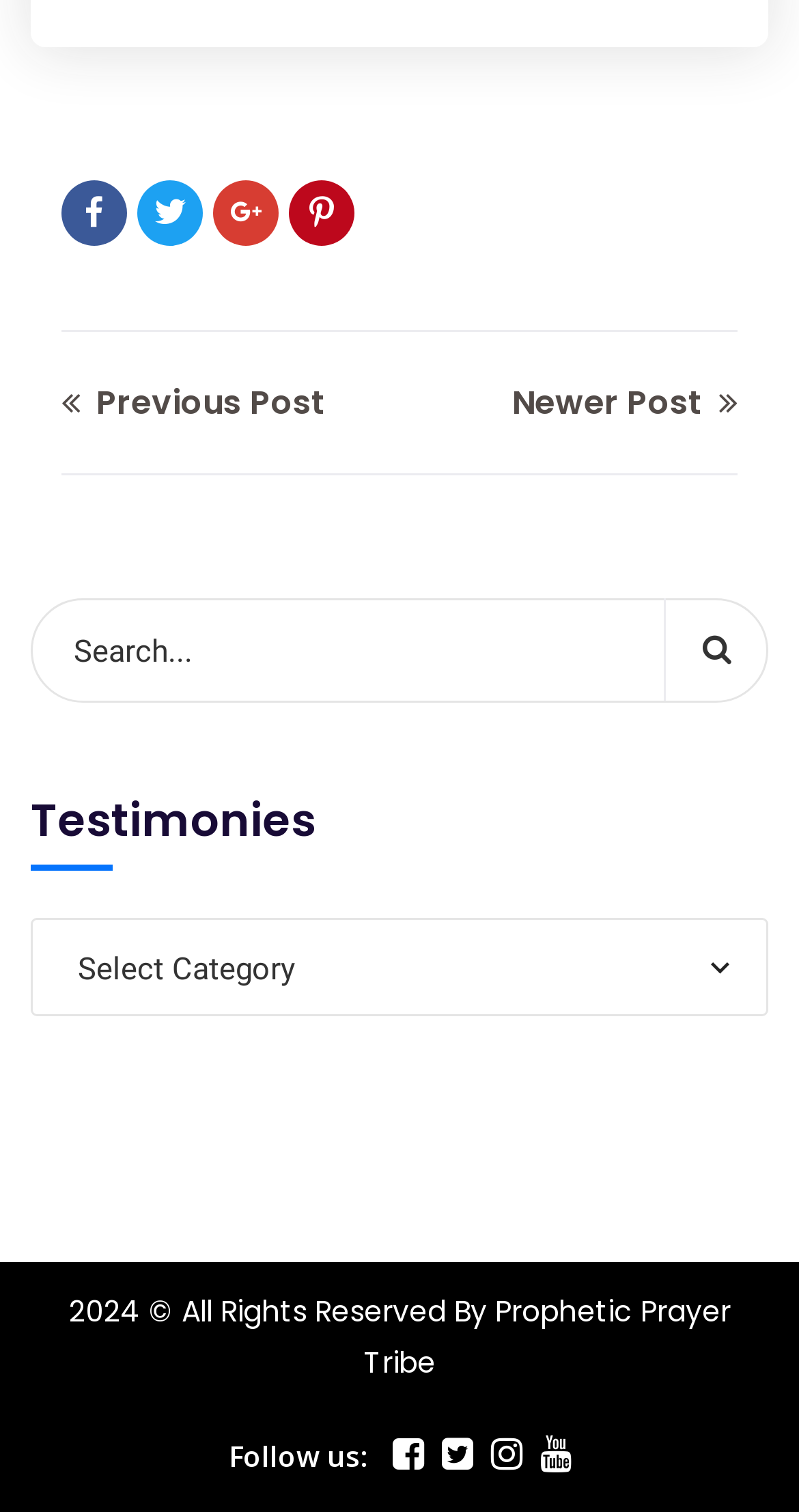What is the copyright year?
Refer to the screenshot and deliver a thorough answer to the question presented.

I looked at the webpage and found a footer section with a copyright notice that states '2024 © All Rights Reserved By Prophetic Prayer Tribe', indicating that the copyright year is 2024.